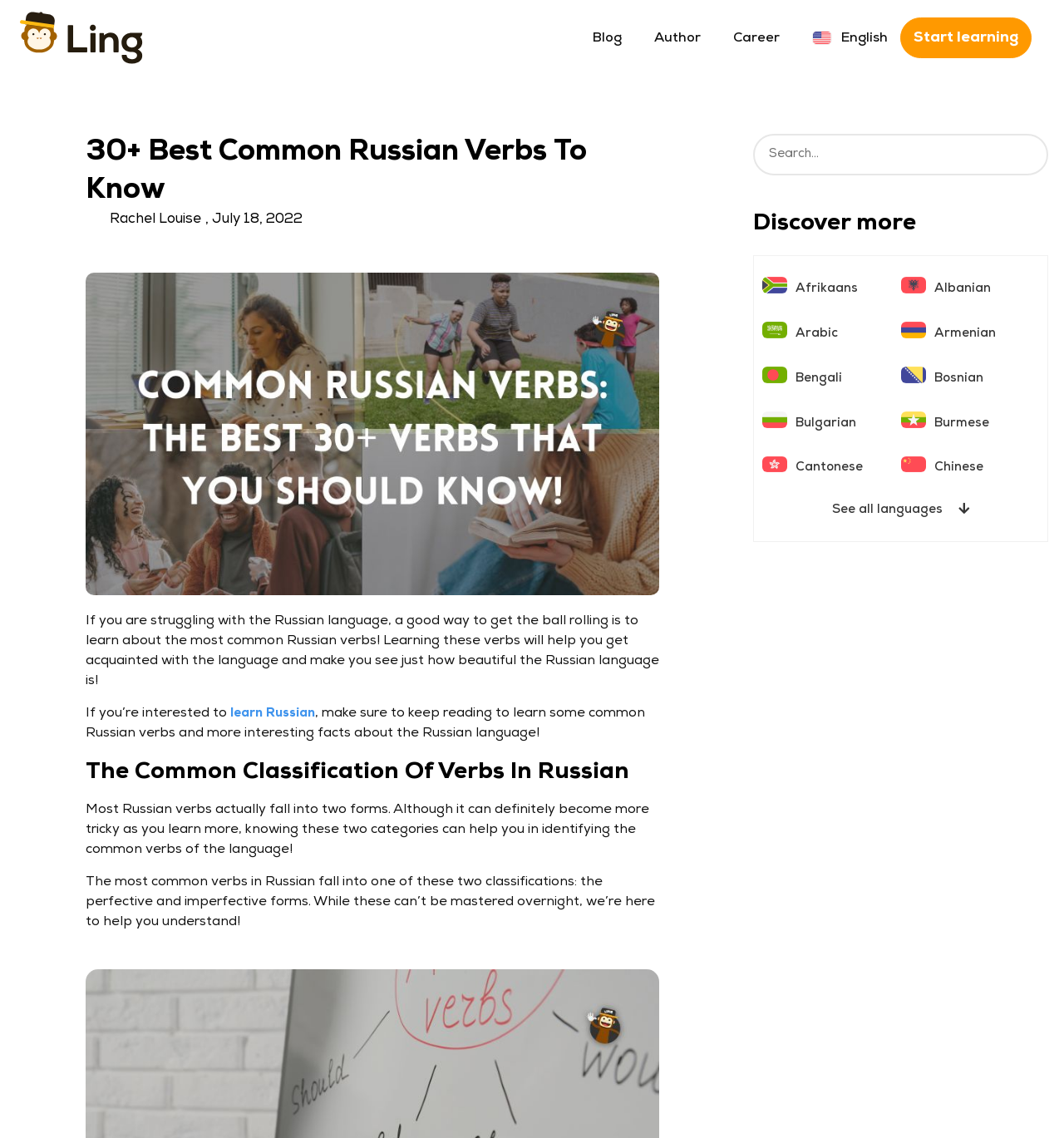Identify the bounding box coordinates for the element that needs to be clicked to fulfill this instruction: "See all languages". Provide the coordinates in the format of four float numbers between 0 and 1: [left, top, right, bottom].

[0.782, 0.443, 0.911, 0.454]